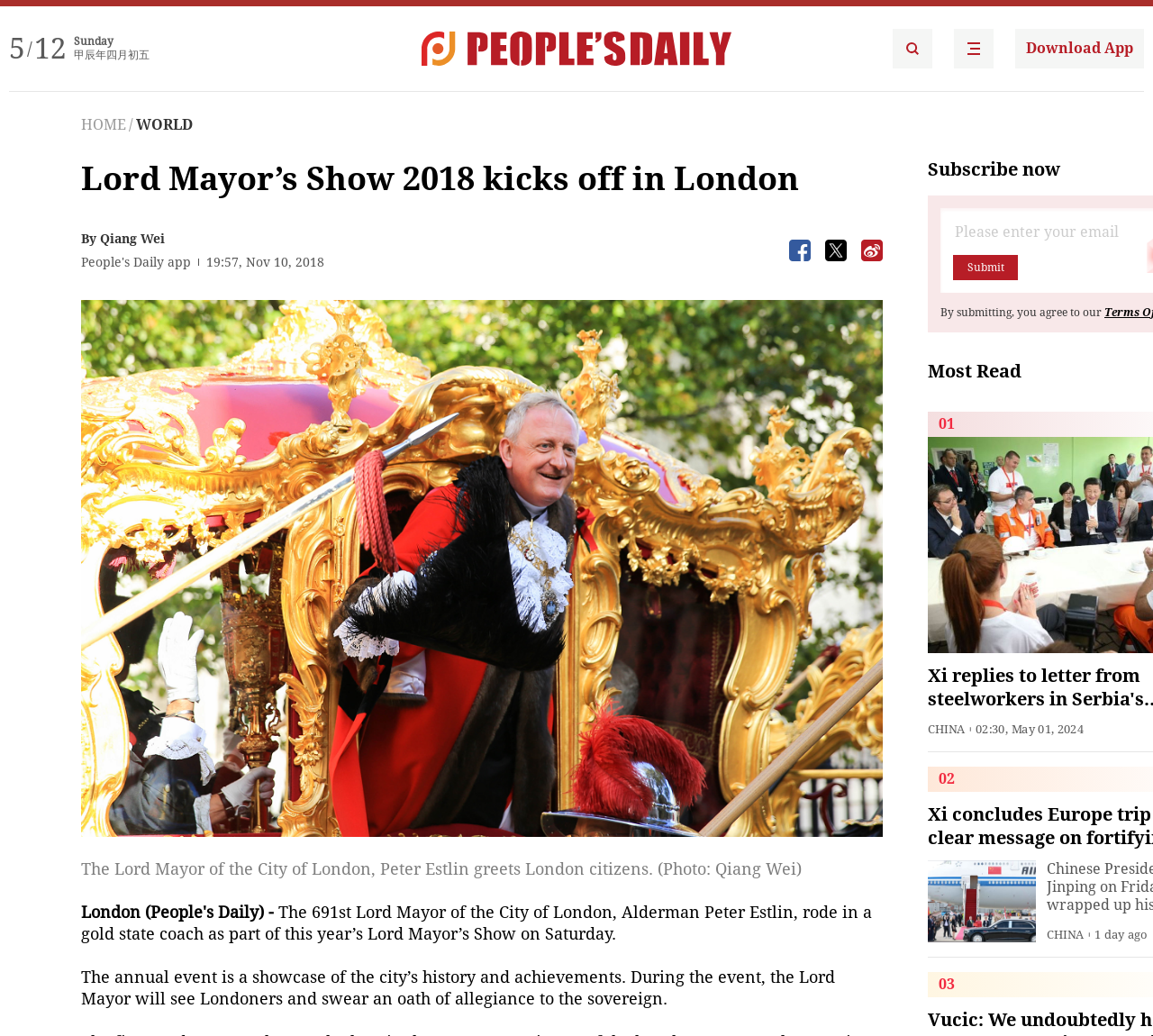Can you look at the image and give a comprehensive answer to the question:
What is the date of the Lord Mayor’s Show 2018?

I found the date by looking at the text '19:57, Nov 10, 2018' which is located below the article title.